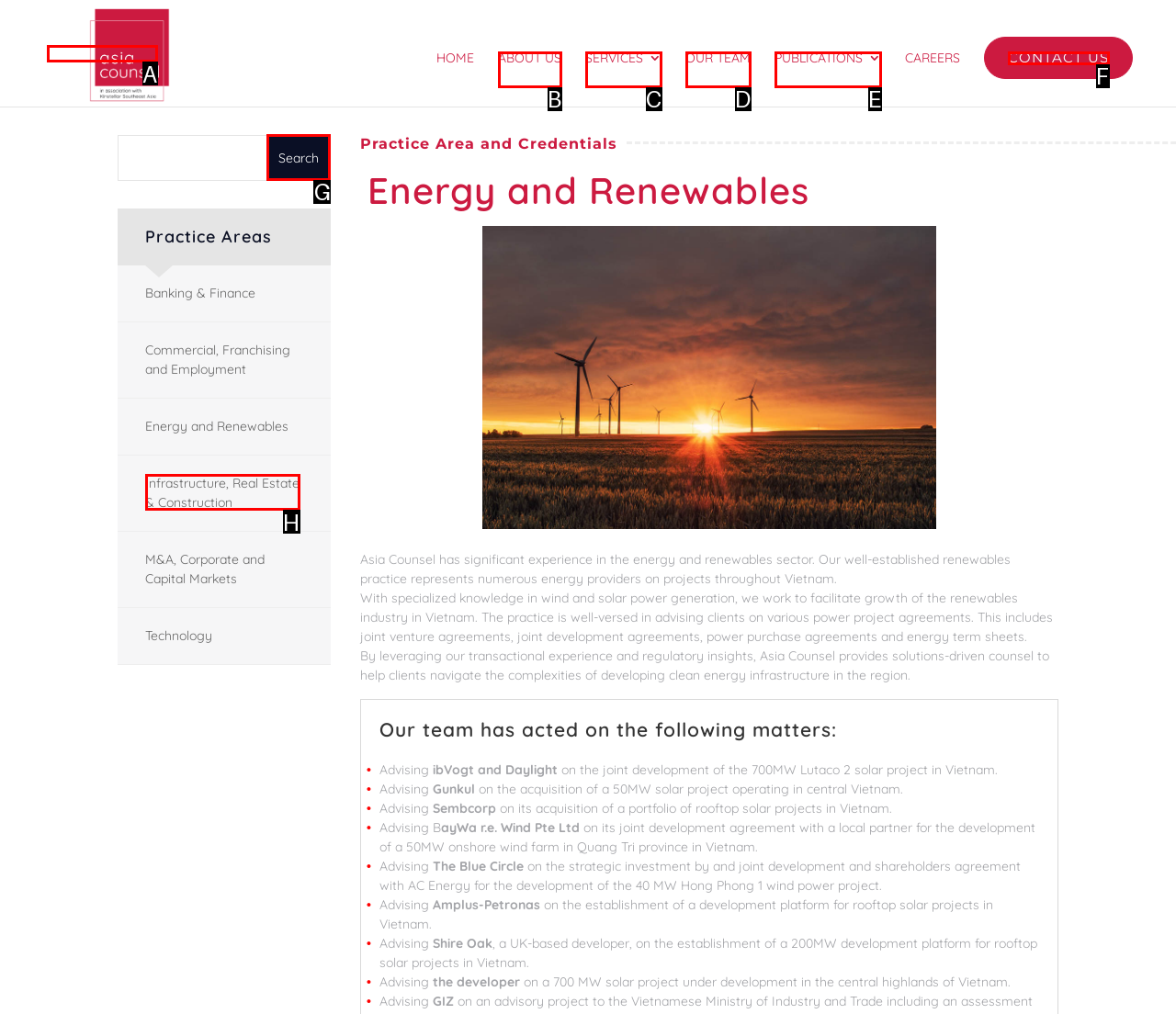Given the task: Search for something, point out the letter of the appropriate UI element from the marked options in the screenshot.

G